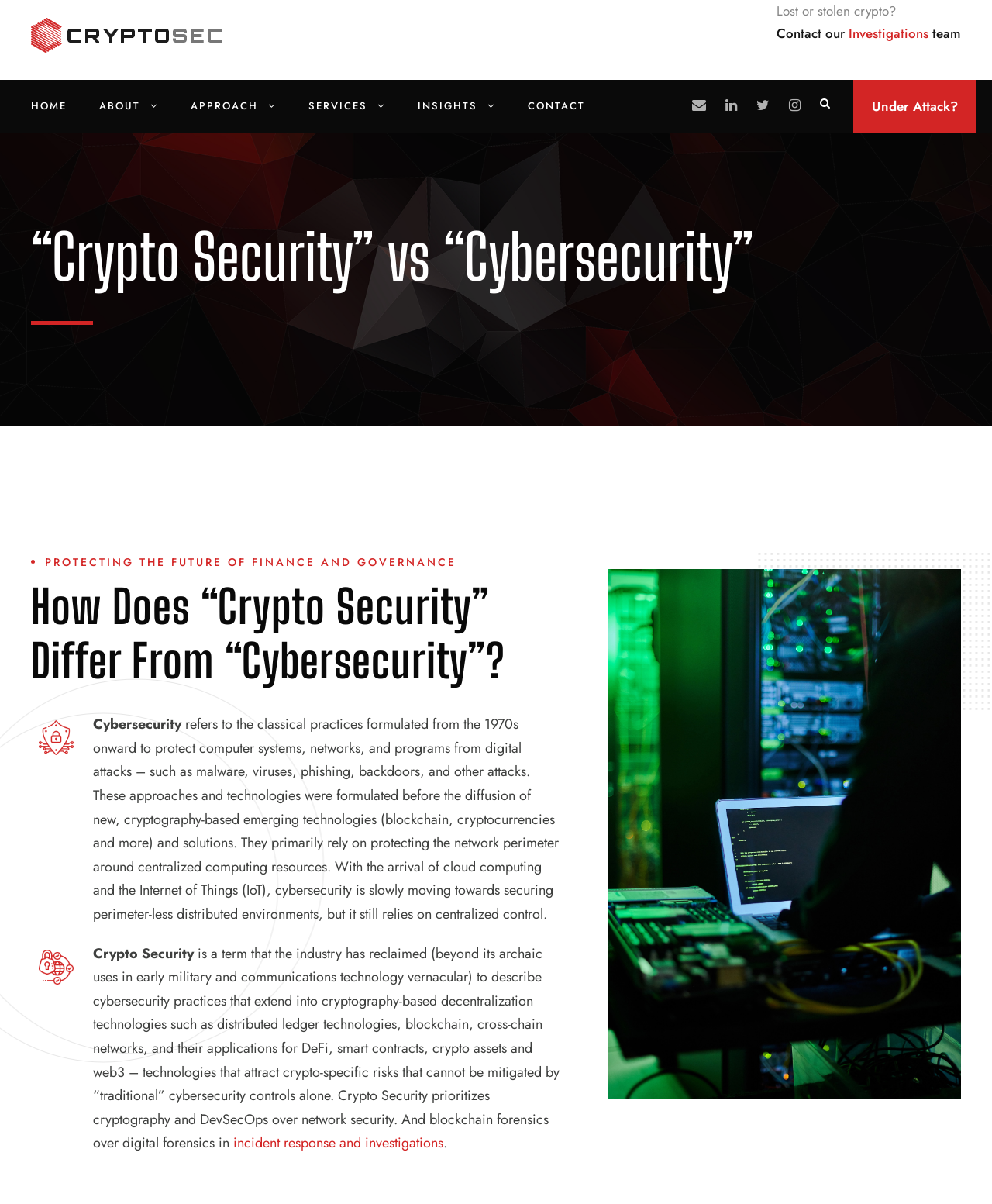What is the relationship between Crypto Security and incident response? Based on the image, give a response in one word or a short phrase.

Crypto Security includes incident response